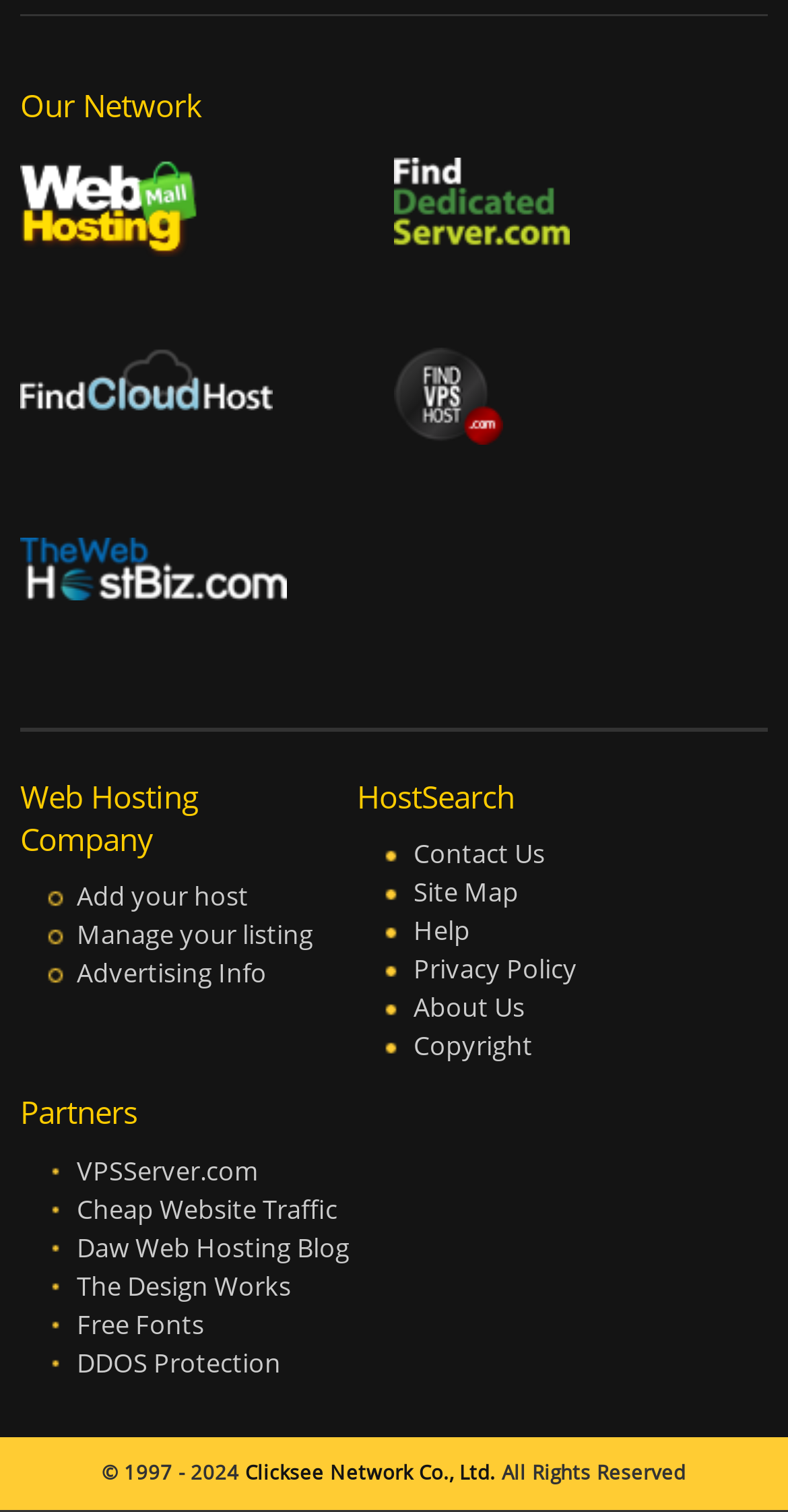Predict the bounding box coordinates of the UI element that matches this description: "Free Fonts". The coordinates should be in the format [left, top, right, bottom] with each value between 0 and 1.

[0.097, 0.865, 0.259, 0.888]